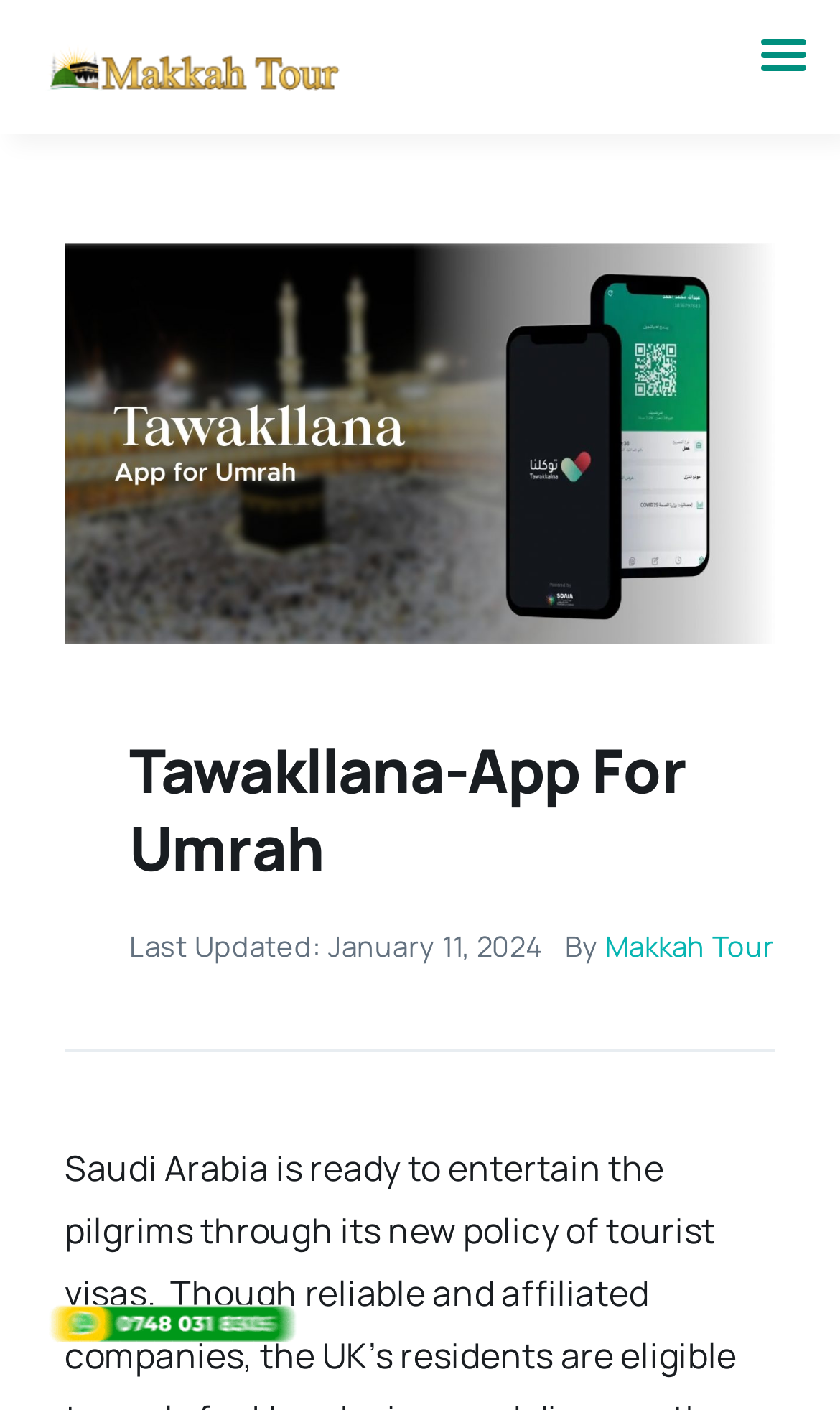Extract the bounding box of the UI element described as: "Makkah Tour".

[0.72, 0.658, 0.922, 0.685]